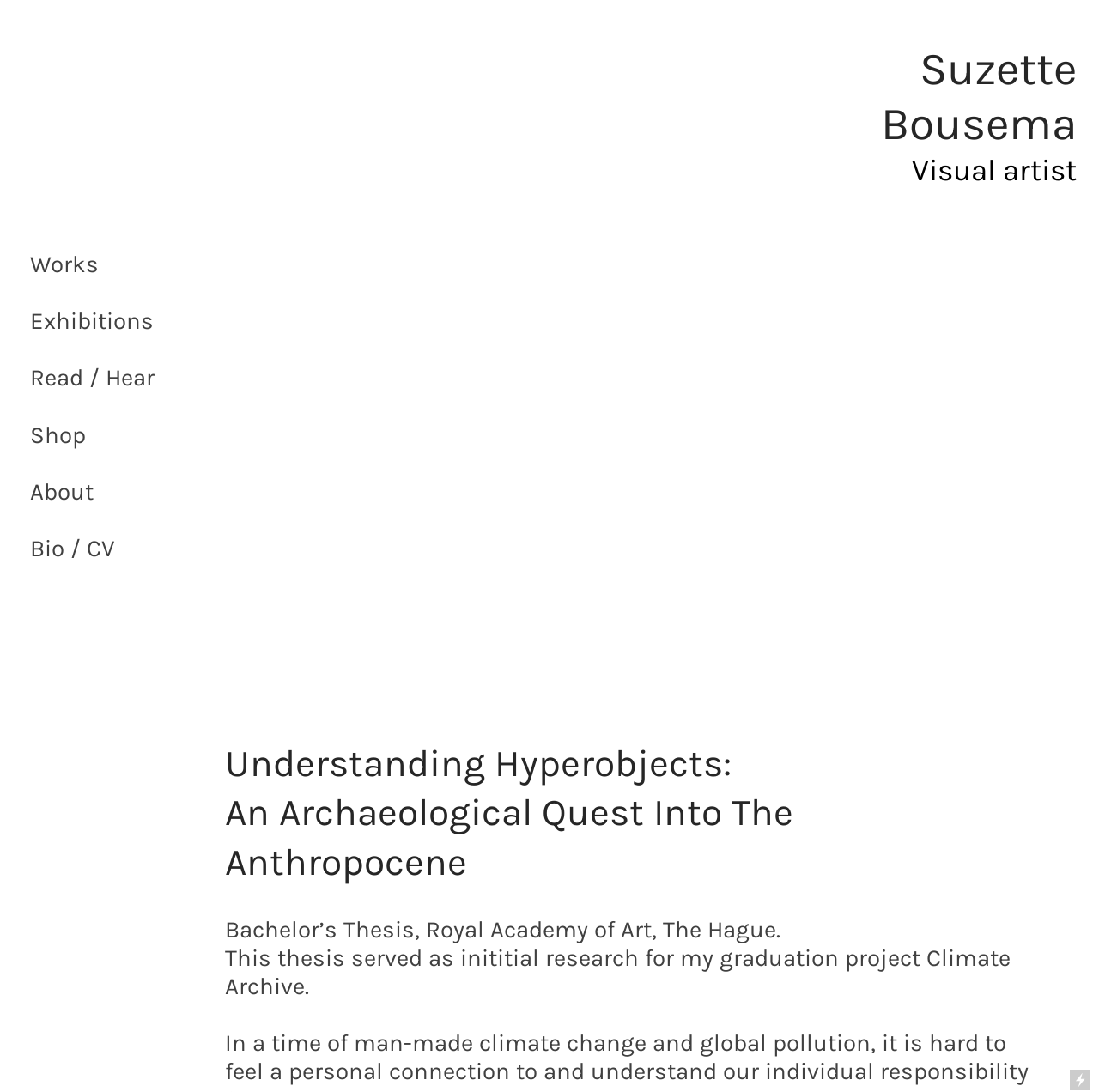Identify the bounding box coordinates of the clickable region to carry out the given instruction: "go to the Shop page".

[0.027, 0.386, 0.078, 0.411]